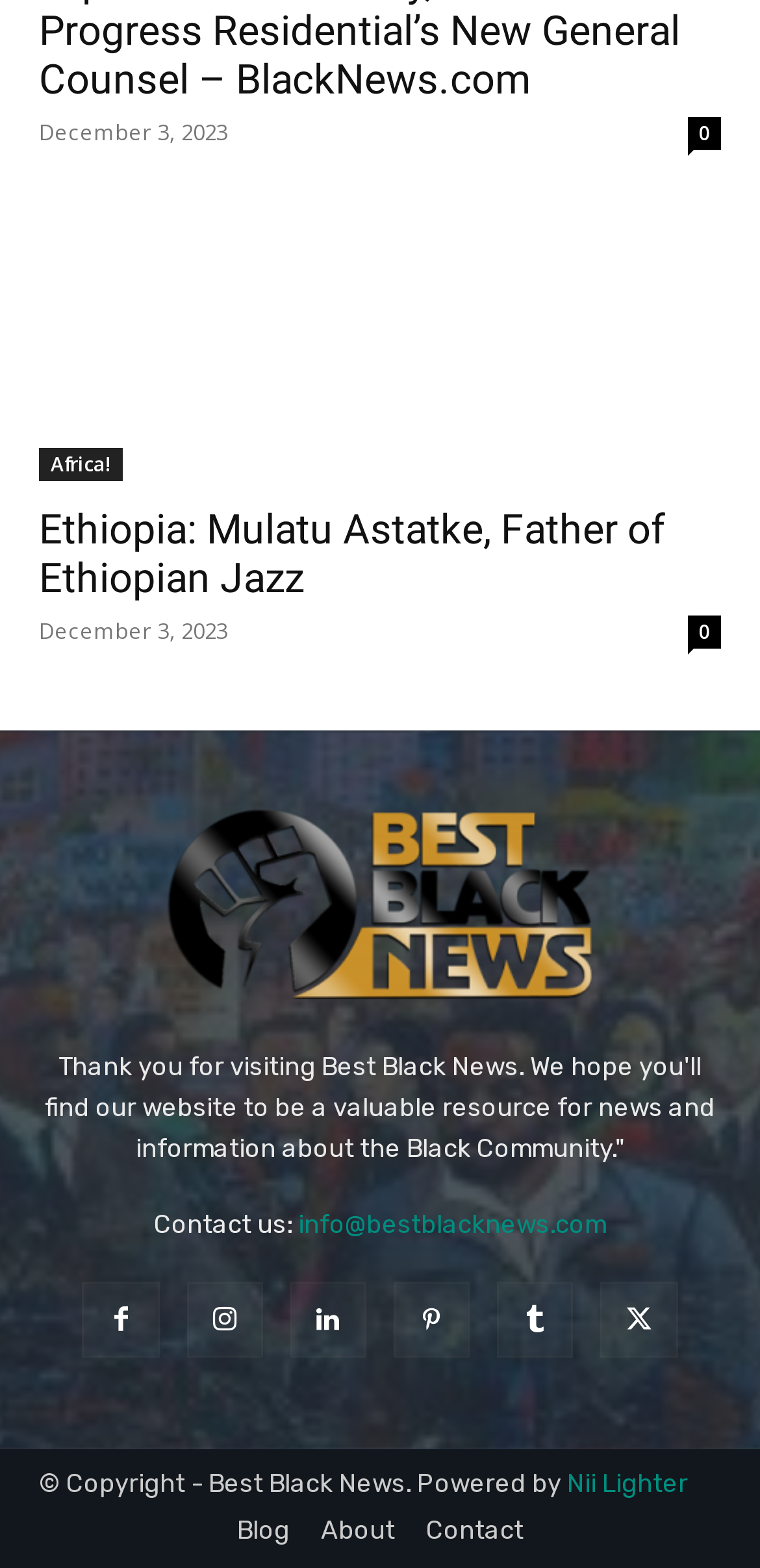Provide a thorough and detailed response to the question by examining the image: 
What is the contact email of the website?

I found the contact email of the website by looking at the link element with the content 'info@bestblacknews.com' which appears below the 'Contact us:' text, indicating that it is the contact email of the website.